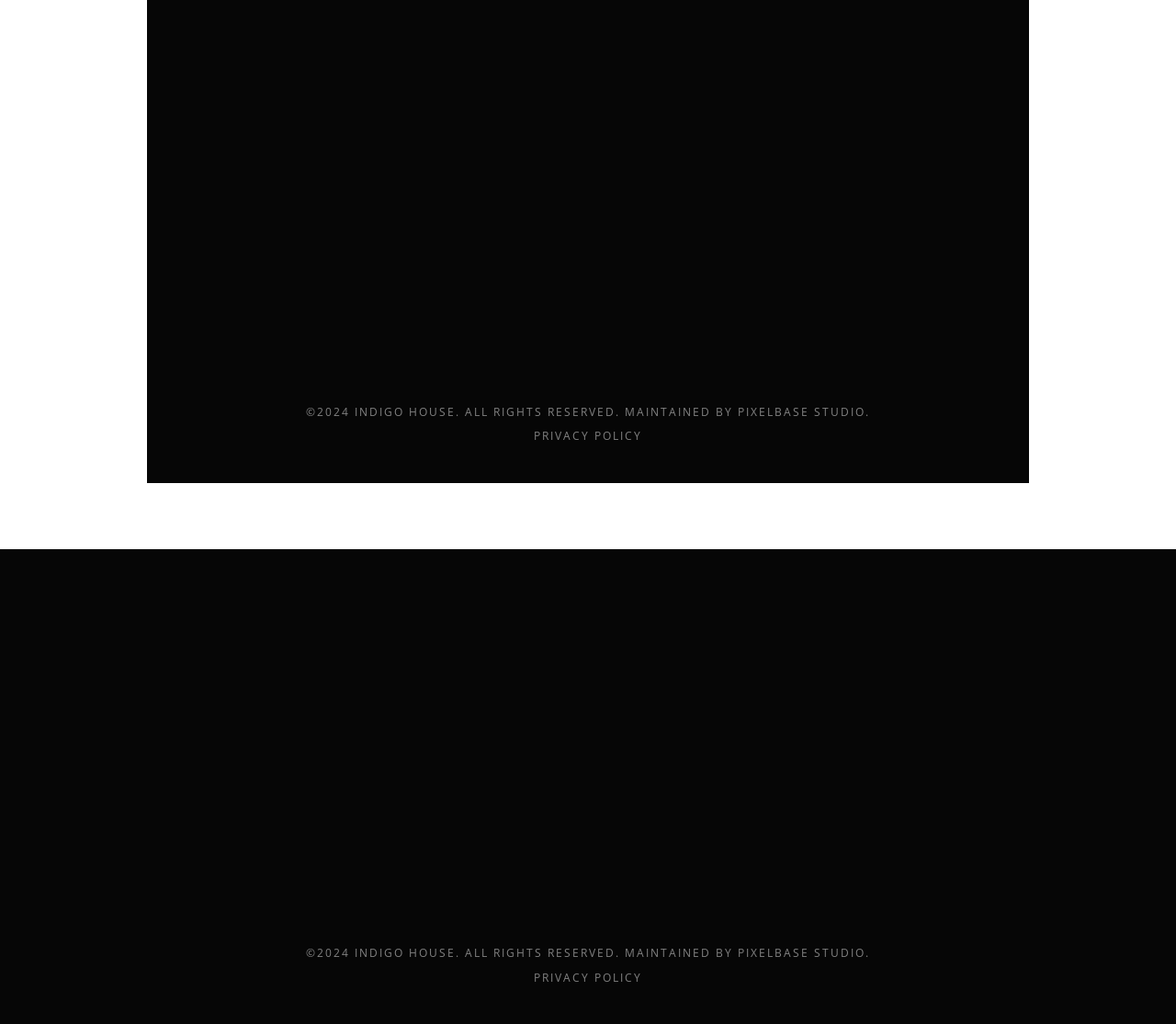Please identify the bounding box coordinates of the element on the webpage that should be clicked to follow this instruction: "Contact the company through email again". The bounding box coordinates should be given as four float numbers between 0 and 1, formatted as [left, top, right, bottom].

[0.186, 0.662, 0.348, 0.68]